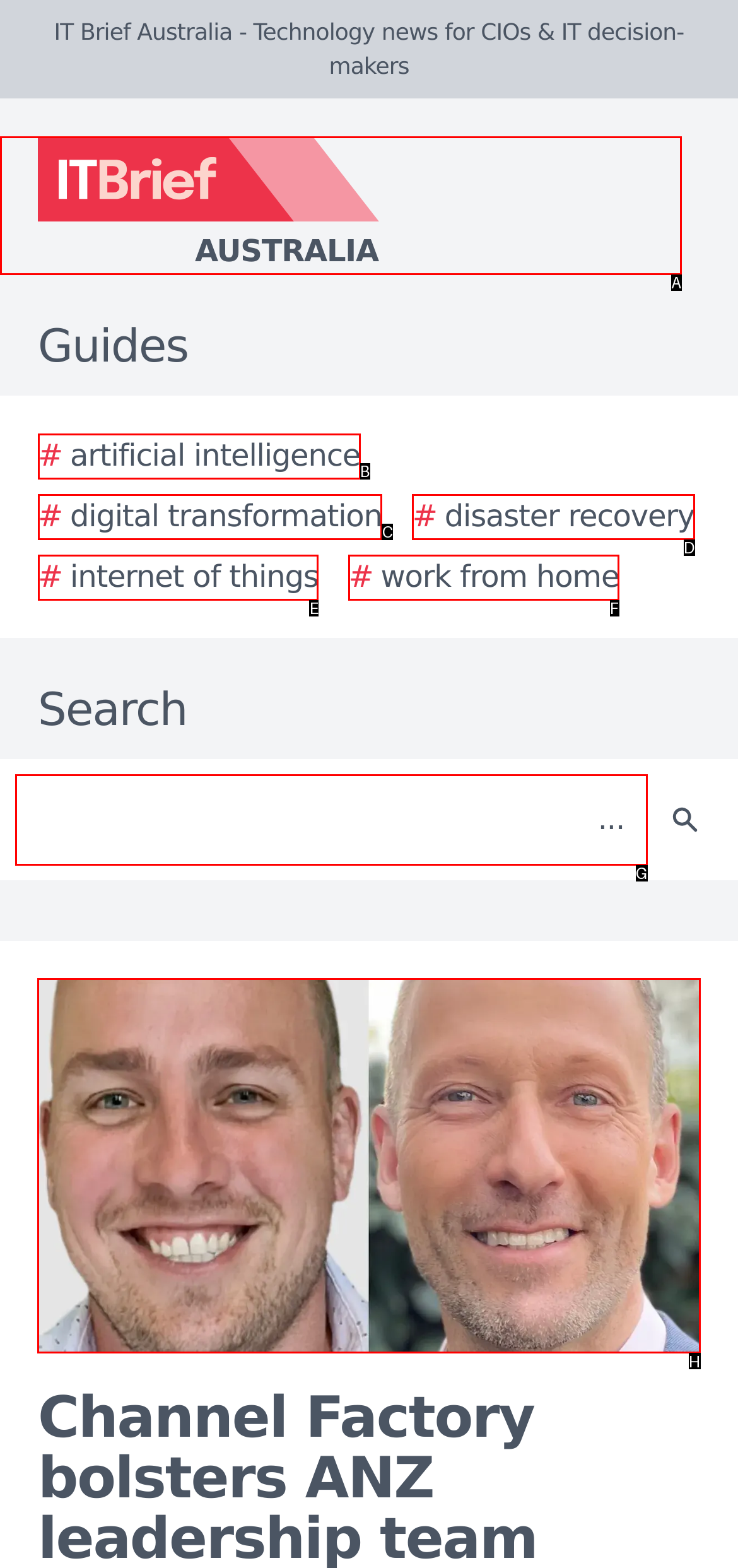Based on the task: View the story image, which UI element should be clicked? Answer with the letter that corresponds to the correct option from the choices given.

H